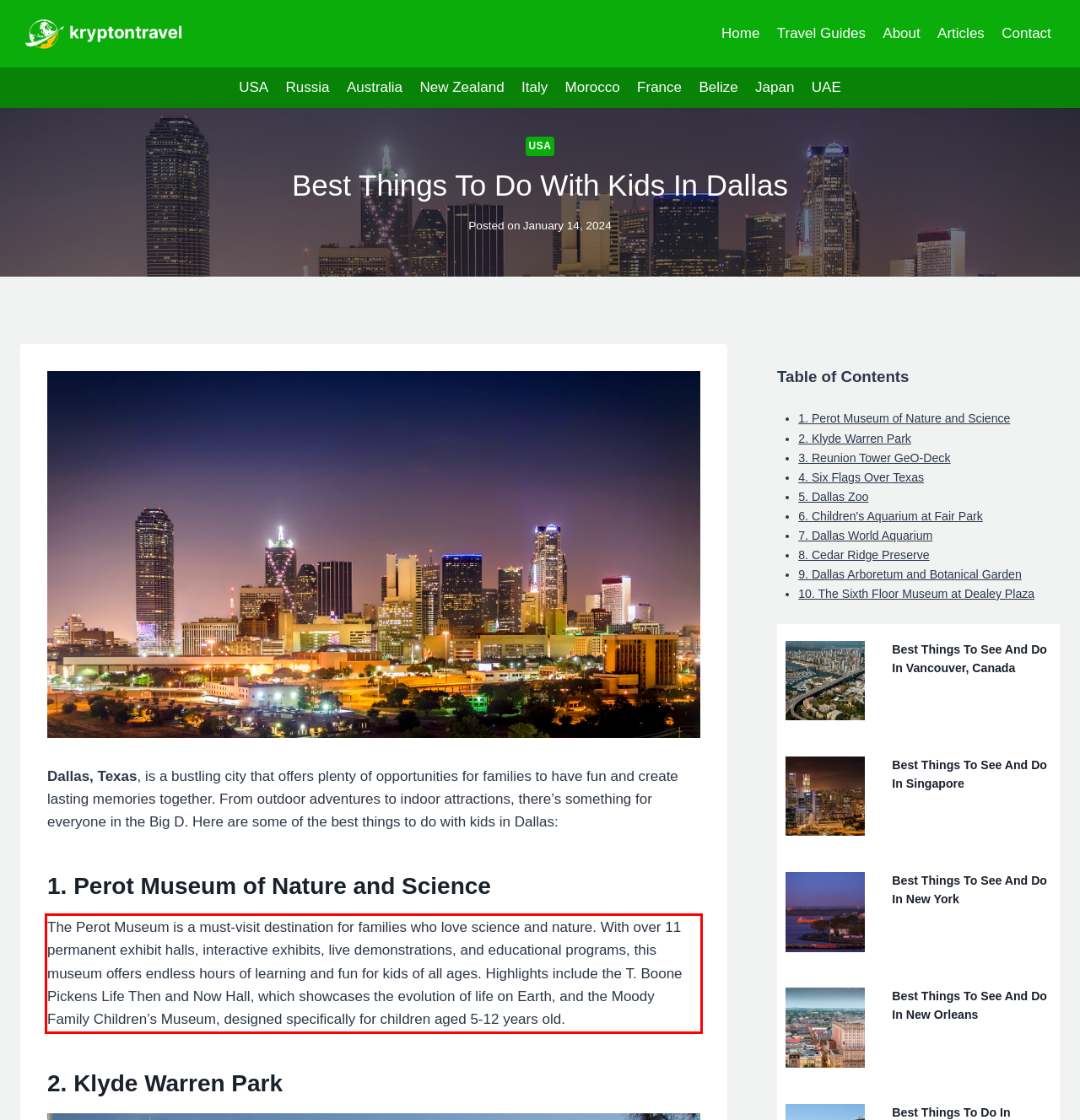Observe the screenshot of the webpage that includes a red rectangle bounding box. Conduct OCR on the content inside this red bounding box and generate the text.

The Perot Museum is a must-visit destination for families who love science and nature. With over 11 permanent exhibit halls, interactive exhibits, live demonstrations, and educational programs, this museum offers endless hours of learning and fun for kids of all ages. Highlights include the T. Boone Pickens Life Then and Now Hall, which showcases the evolution of life on Earth, and the Moody Family Children’s Museum, designed specifically for children aged 5-12 years old.